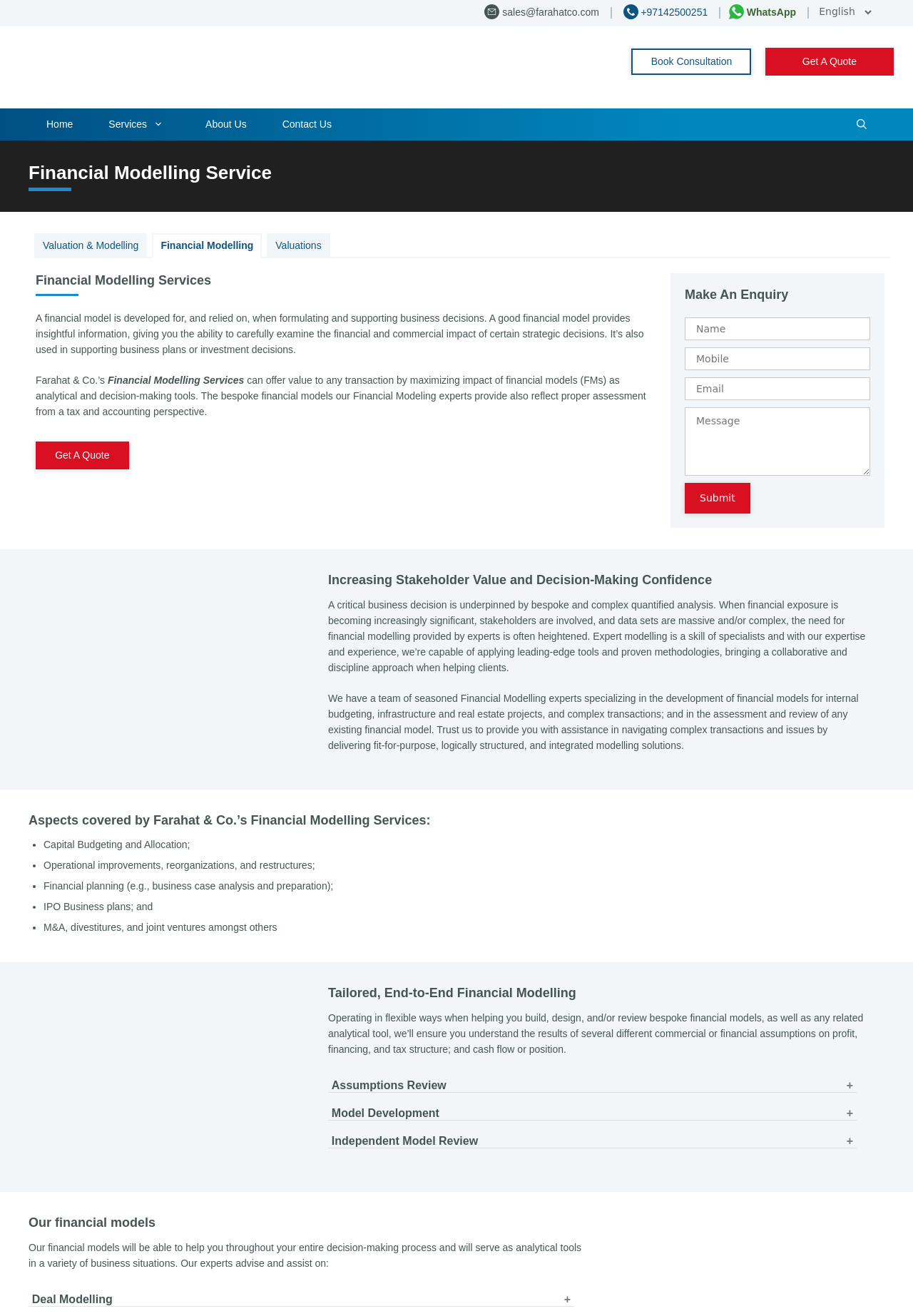Given the webpage screenshot, identify the bounding box of the UI element that matches this description: "Internal Audit".

[0.059, 0.165, 0.274, 0.185]